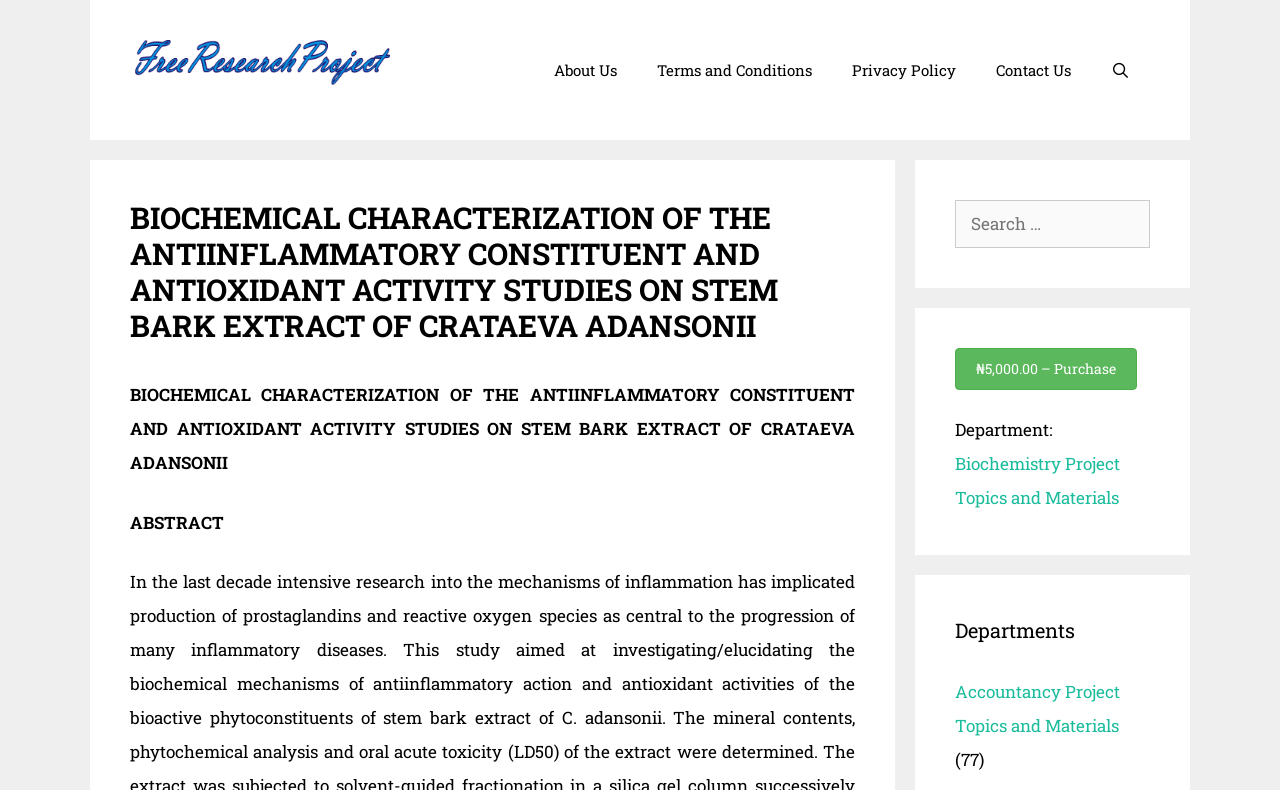What is the price of the research project?
Please use the image to deliver a detailed and complete answer.

The price of the research project can be found on the webpage by looking at the button with the text '₦5,000.00 – Purchase Loading'. This button is located in the middle of the webpage, and it indicates the cost of purchasing the research project.